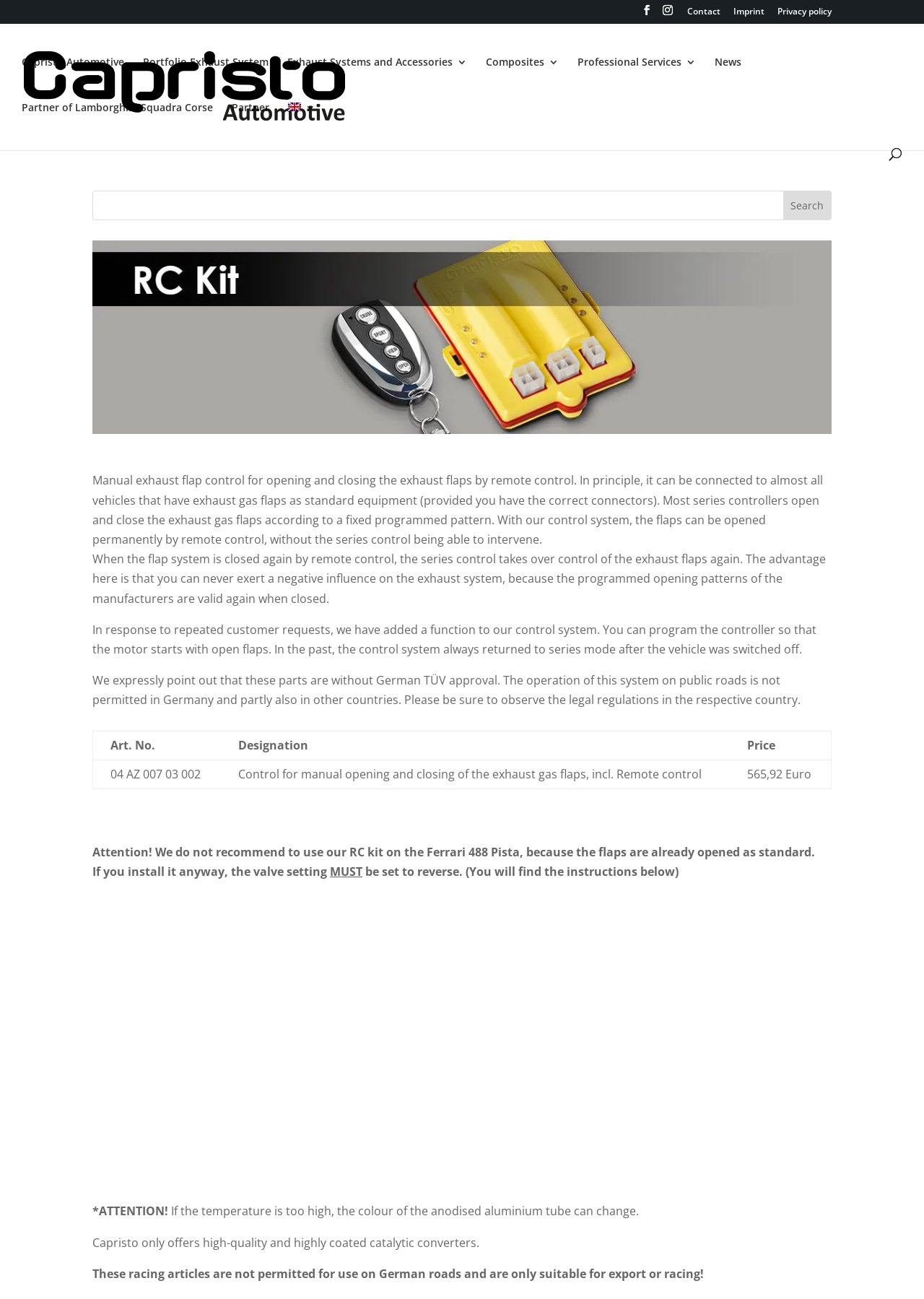Locate the bounding box coordinates for the element described below: "Portfolio Exhaust System". The coordinates must be four float values between 0 and 1, formatted as [left, top, right, bottom].

[0.155, 0.044, 0.291, 0.079]